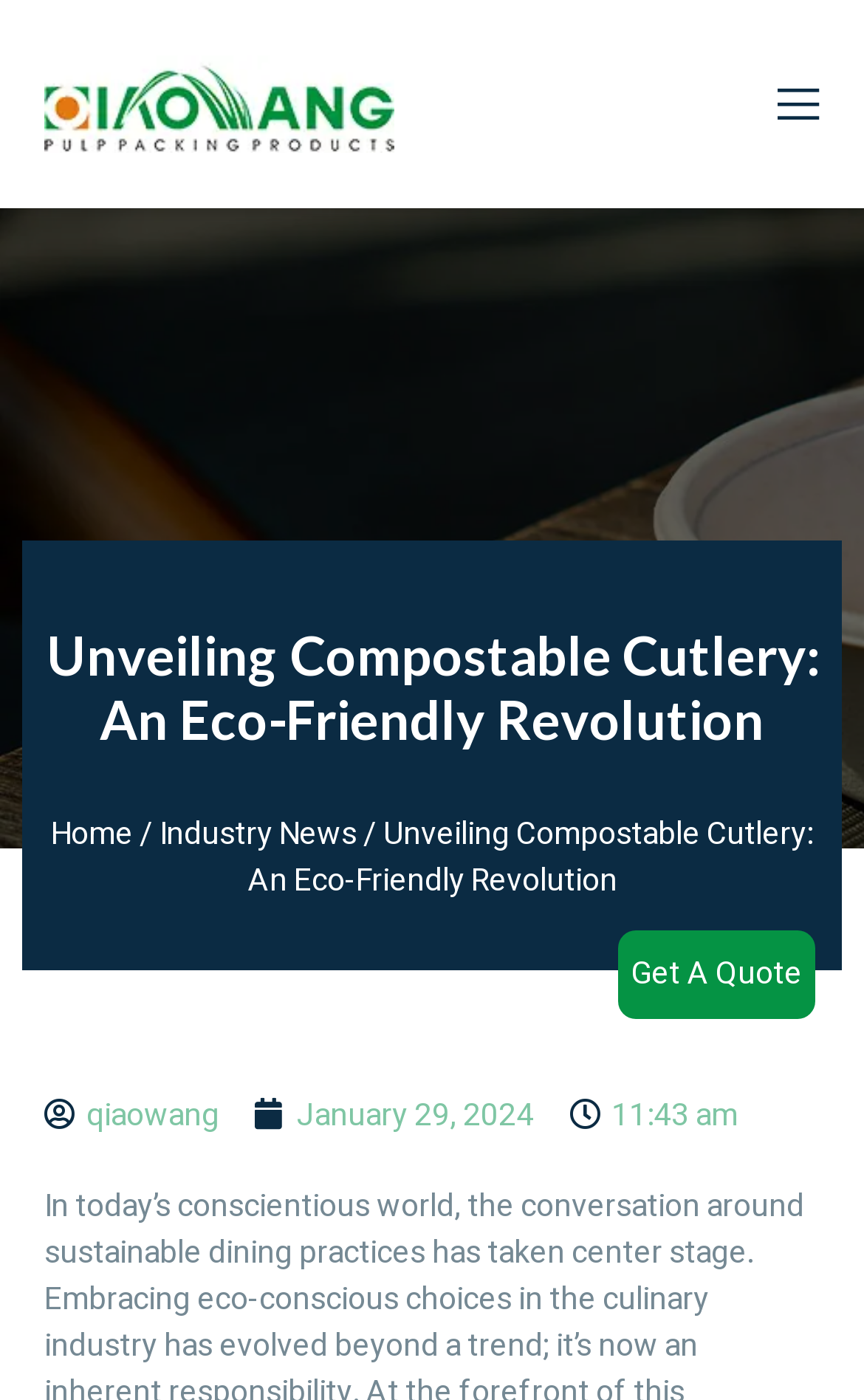Bounding box coordinates are to be given in the format (top-left x, top-left y, bottom-right x, bottom-right y). All values must be floating point numbers between 0 and 1. Provide the bounding box coordinate for the UI element described as: parent_node: Search name="query" placeholder="Search"

None